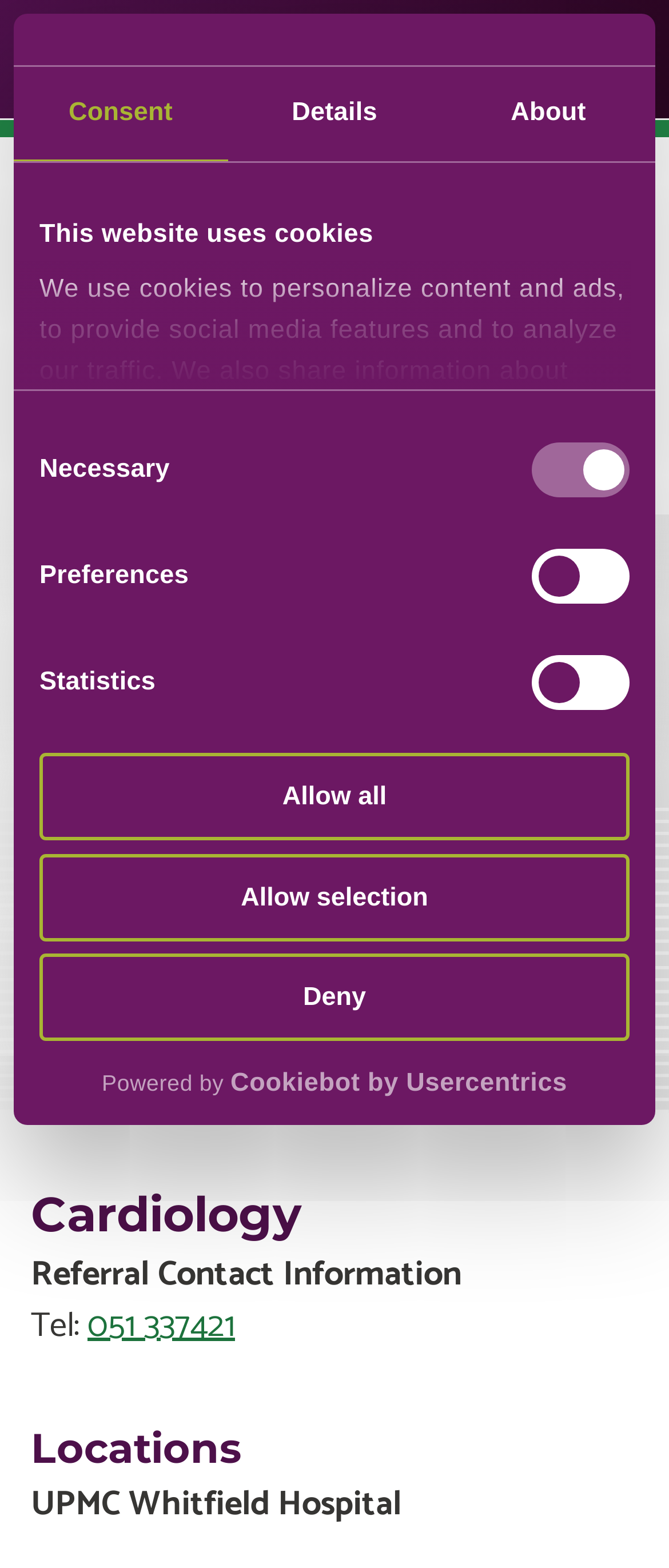Please provide the bounding box coordinate of the region that matches the element description: value="Search". Coordinates should be in the format (top-left x, top-left y, bottom-right x, bottom-right y) and all values should be between 0 and 1.

[0.625, 0.031, 0.664, 0.049]